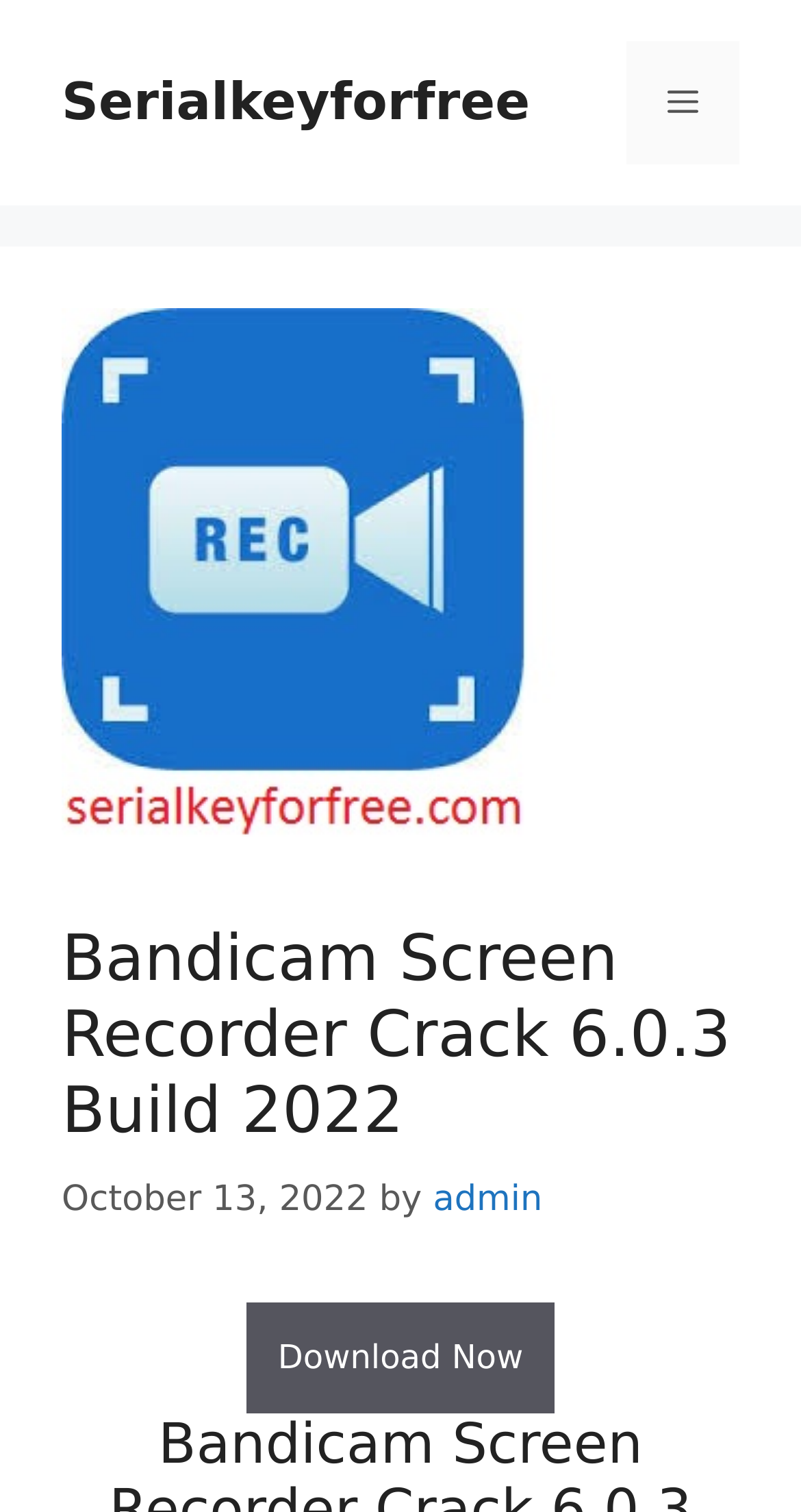Identify the bounding box coordinates for the UI element described by the following text: "Download Now". Provide the coordinates as four float numbers between 0 and 1, in the format [left, top, right, bottom].

[0.308, 0.884, 0.692, 0.911]